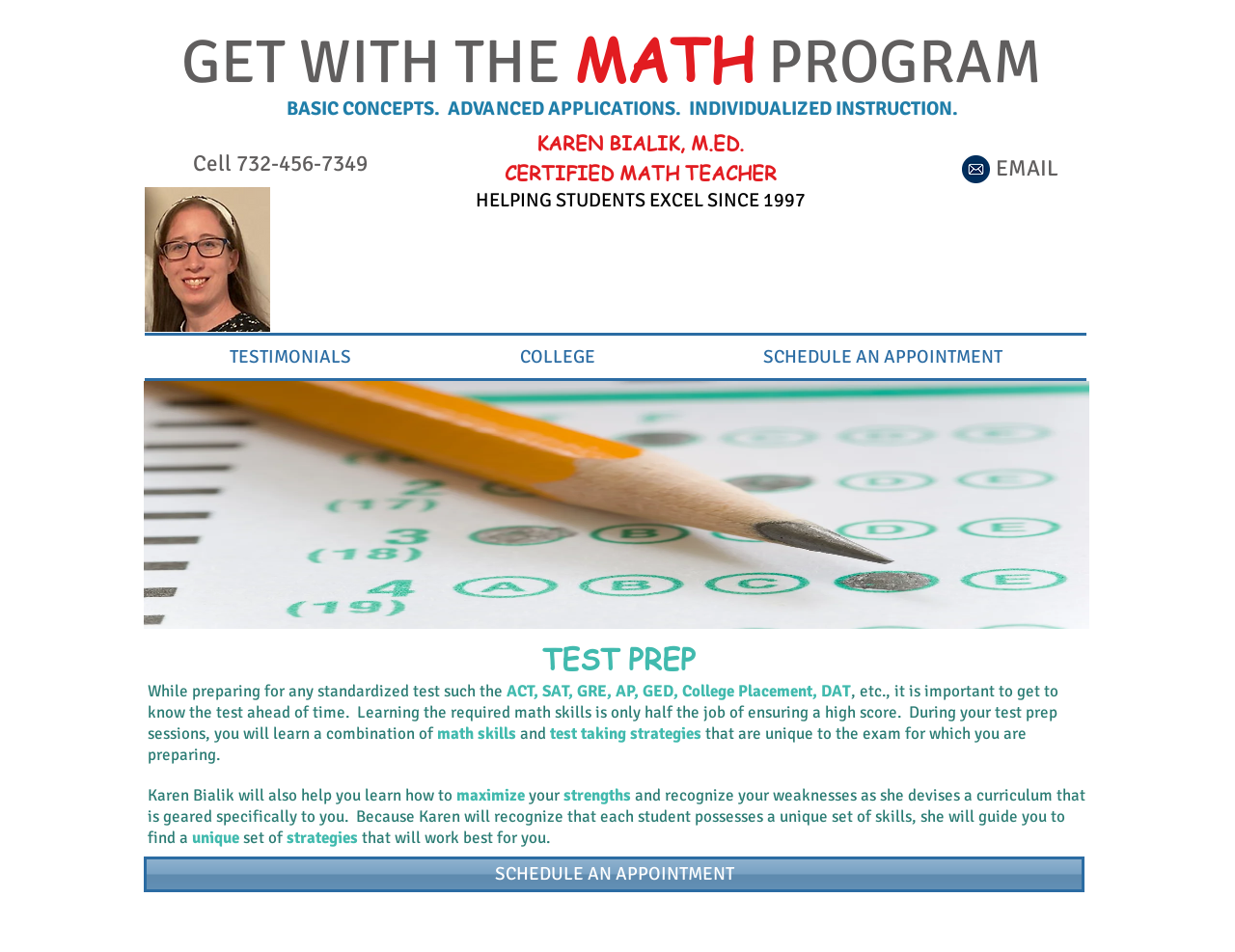Please respond in a single word or phrase: 
What is the name of the certified math teacher?

Karen Bialik